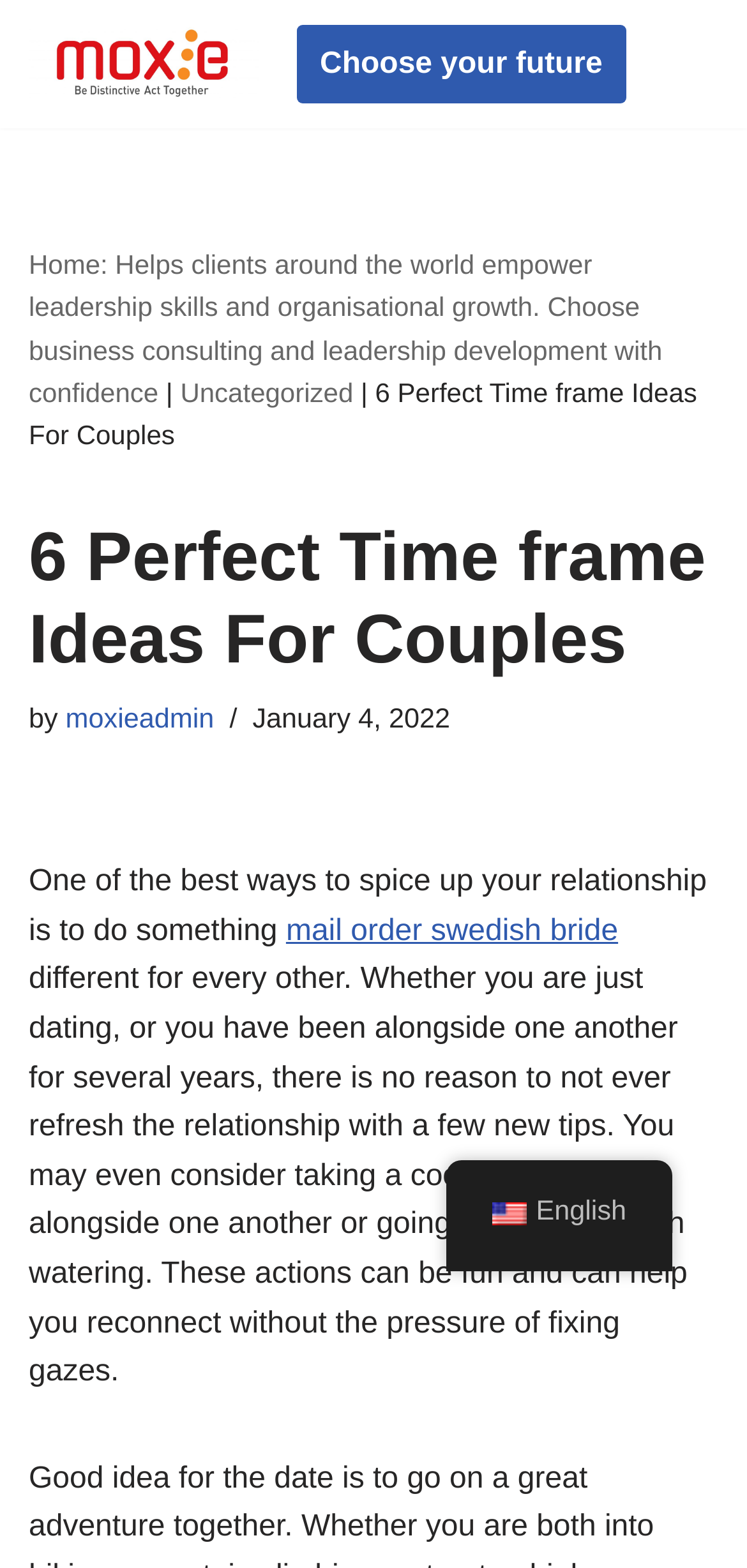Who is the author of the current article?
Using the screenshot, give a one-word or short phrase answer.

moxieadmin